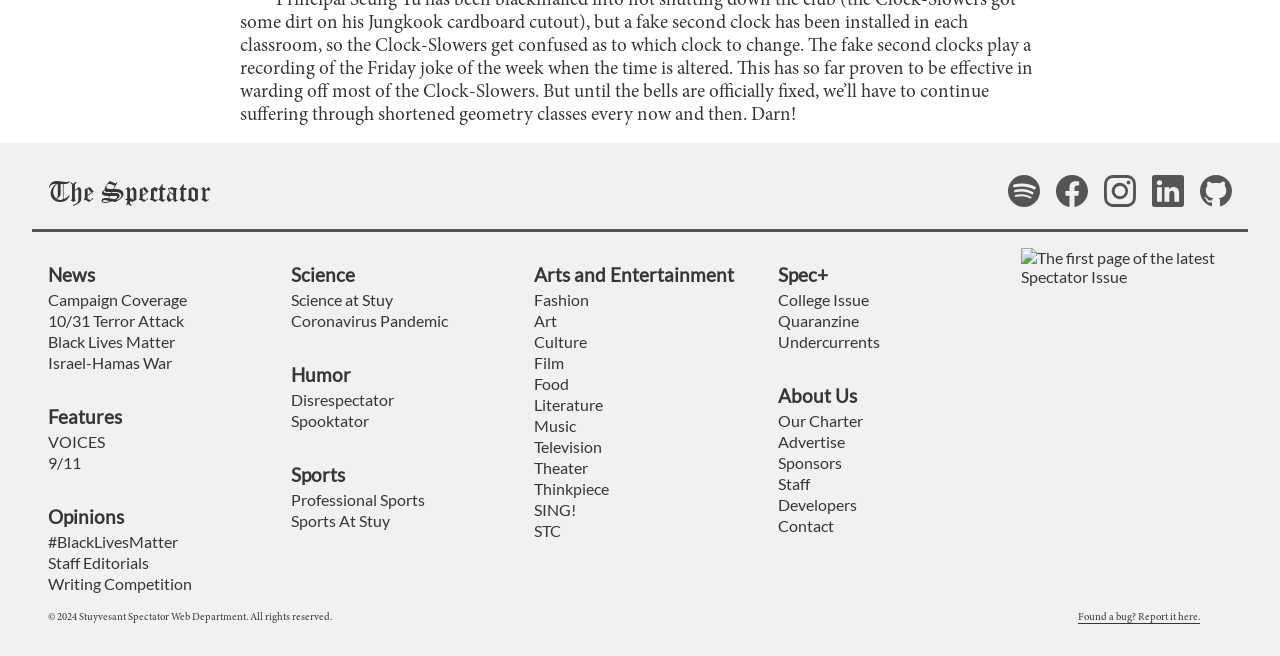Please specify the bounding box coordinates of the element that should be clicked to execute the given instruction: 'Report a bug'. Ensure the coordinates are four float numbers between 0 and 1, expressed as [left, top, right, bottom].

[0.842, 0.933, 0.938, 0.95]